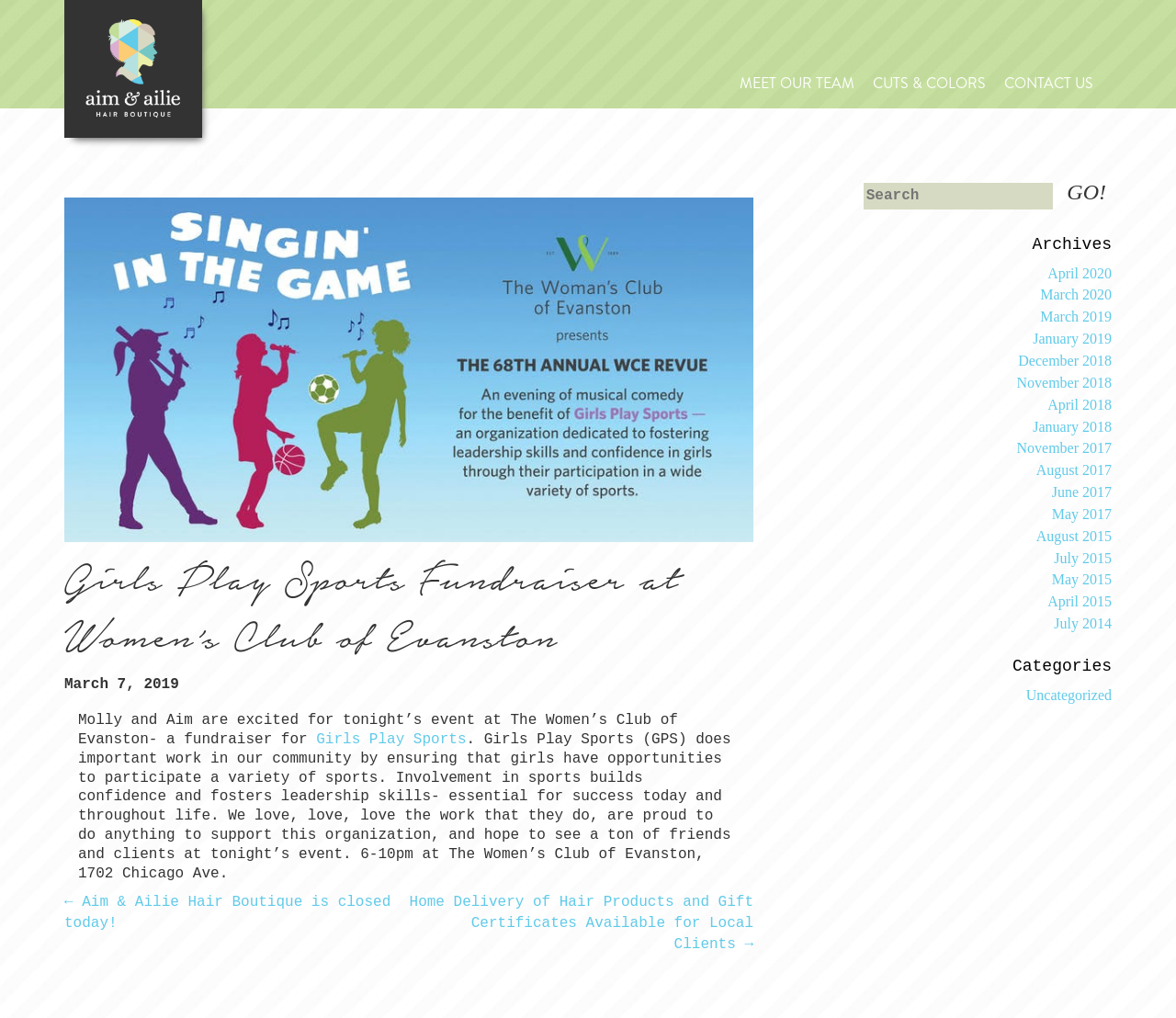What is the date of the event?
Based on the visual information, provide a detailed and comprehensive answer.

The date of the event can be found in the text 'March 7, 2019' which is located below the heading 'Girls Play Sports Fundraiser at Women’s Club of Evanston'.